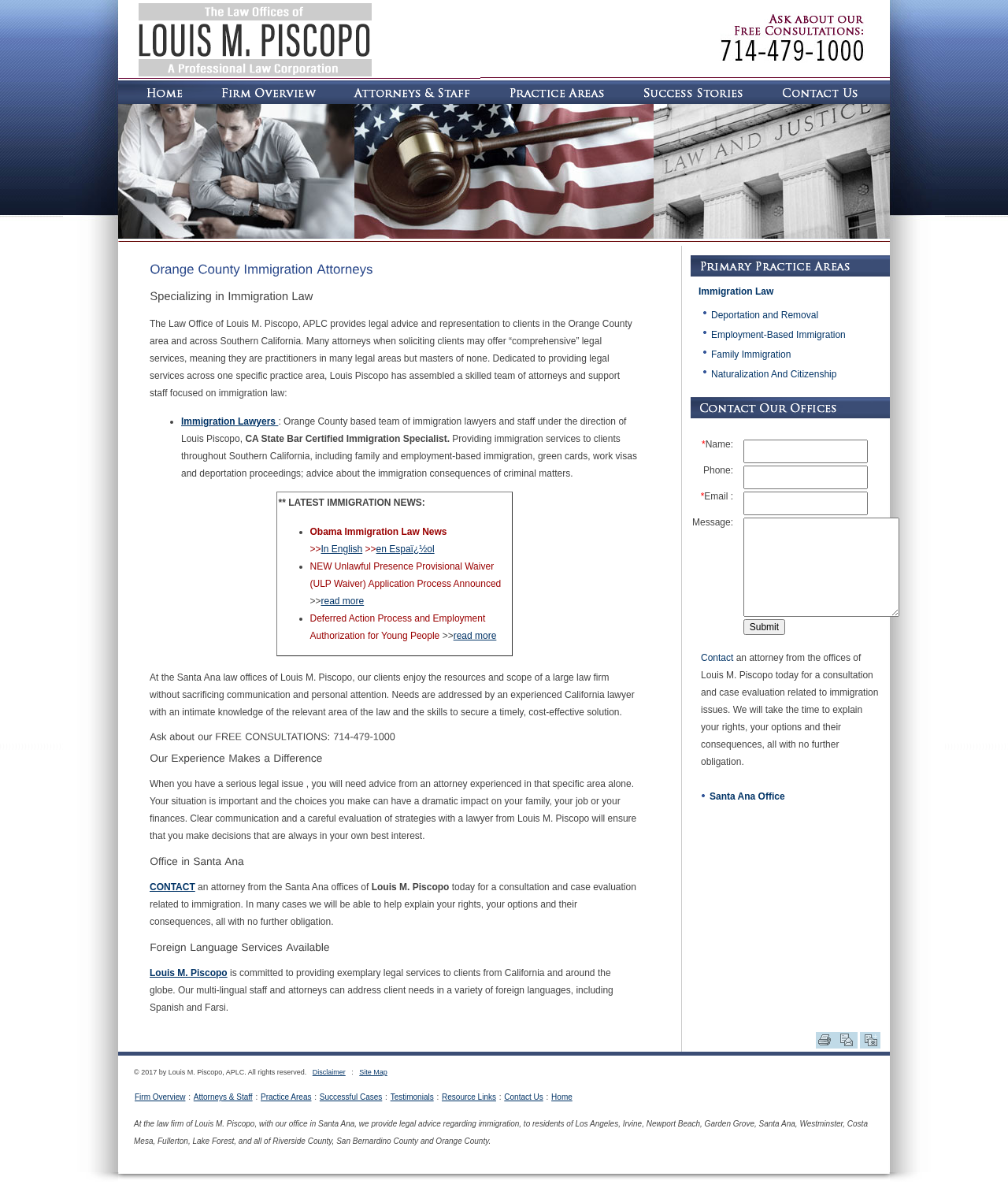Please answer the following question using a single word or phrase: What languages are spoken by the law office staff?

Spanish and Farsi